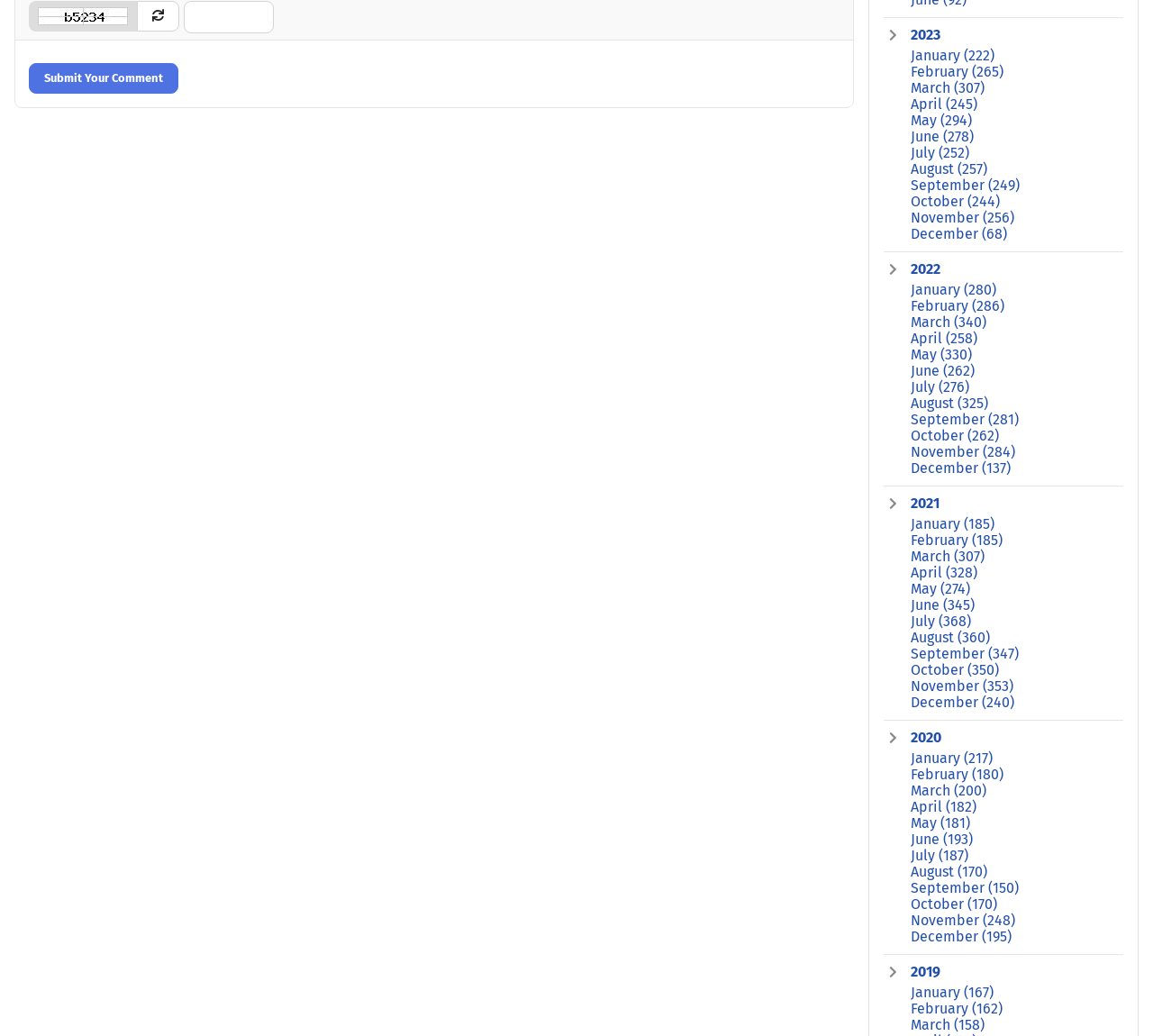Identify the bounding box coordinates for the region to click in order to carry out this instruction: "View comments from 2023". Provide the coordinates using four float numbers between 0 and 1, formatted as [left, top, right, bottom].

[0.79, 0.026, 0.816, 0.042]